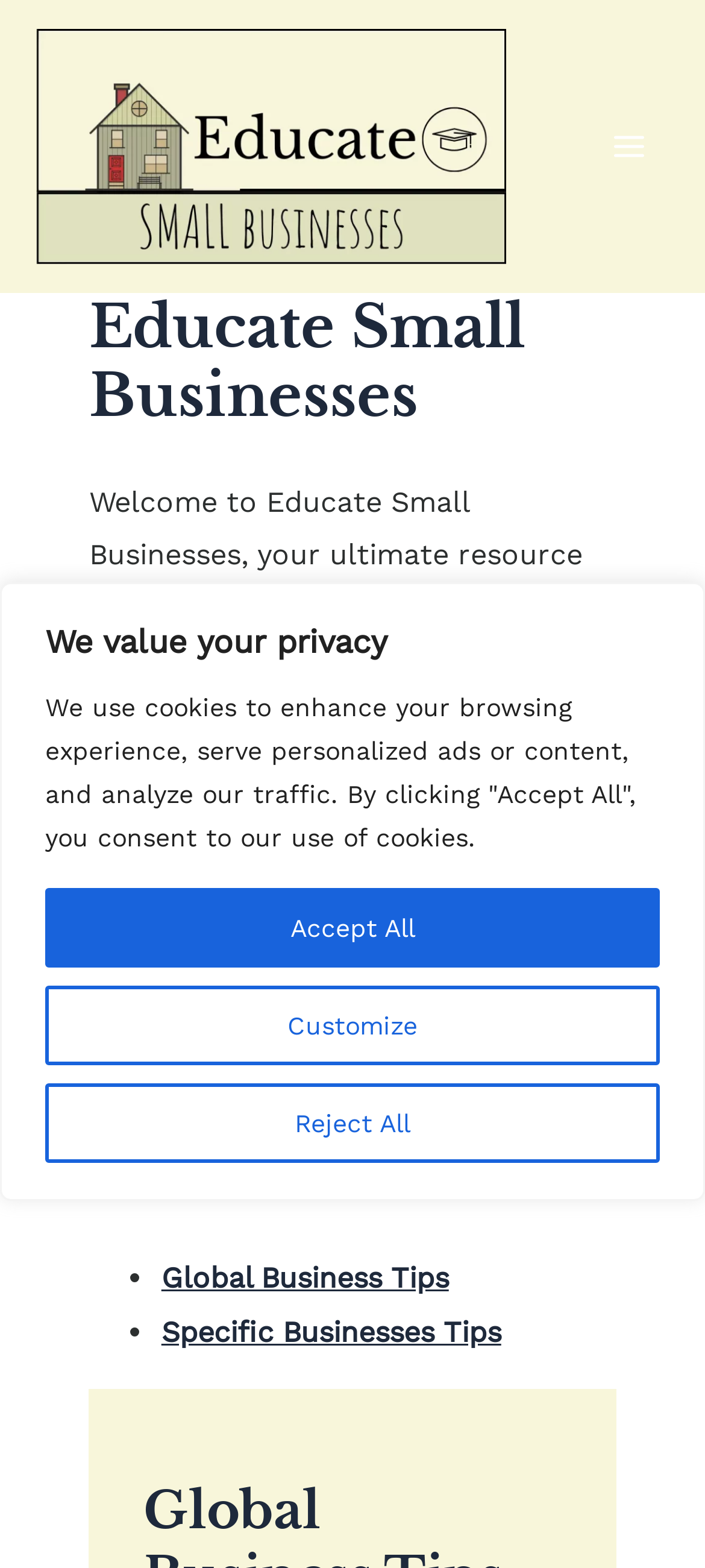Provide the bounding box coordinates, formatted as (top-left x, top-left y, bottom-right x, bottom-right y), with all values being floating point numbers between 0 and 1. Identify the bounding box of the UI element that matches the description: Customize

[0.064, 0.629, 0.936, 0.679]